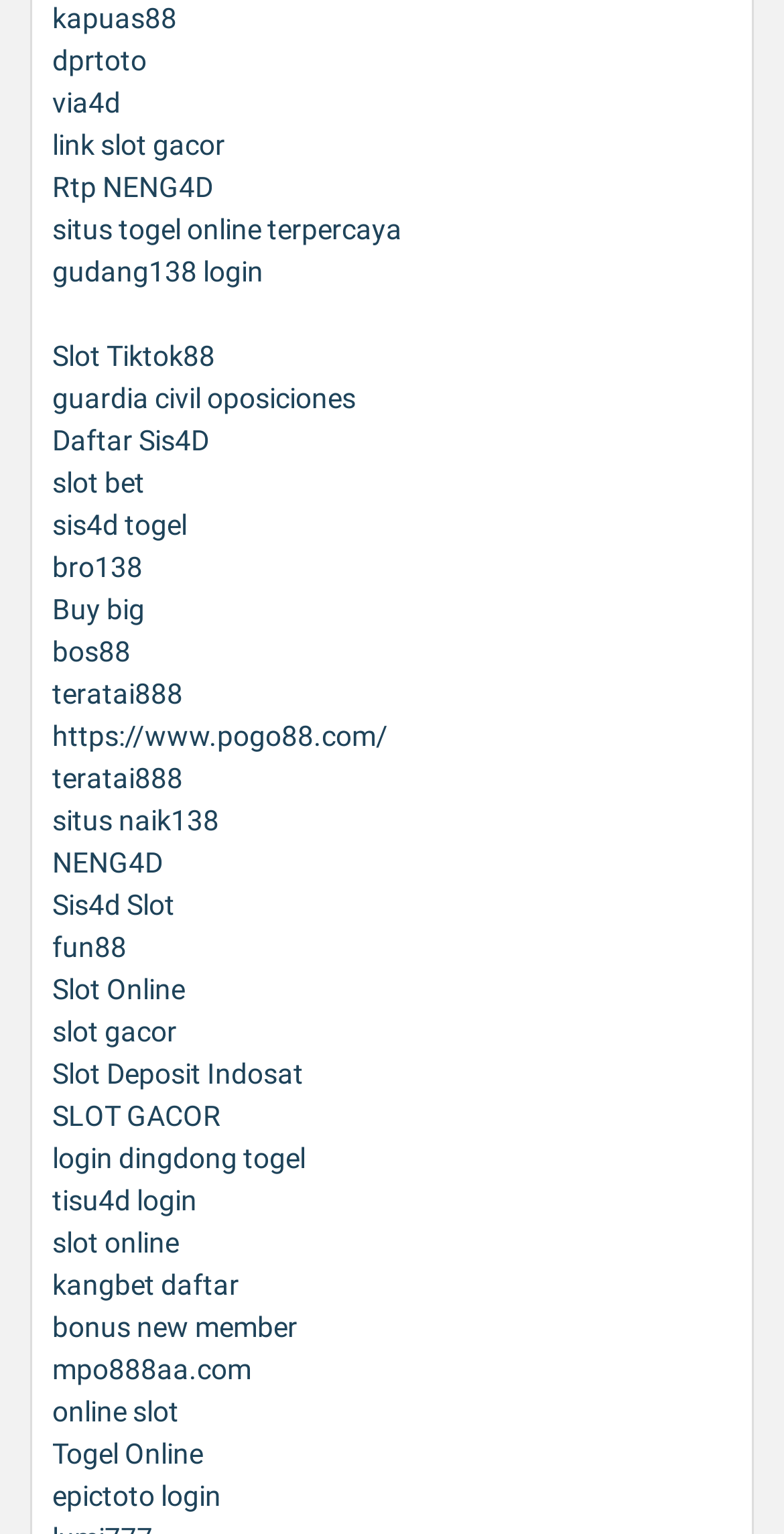Determine the bounding box coordinates of the element that should be clicked to execute the following command: "Click on the link to access kapuas88".

[0.067, 0.001, 0.226, 0.022]